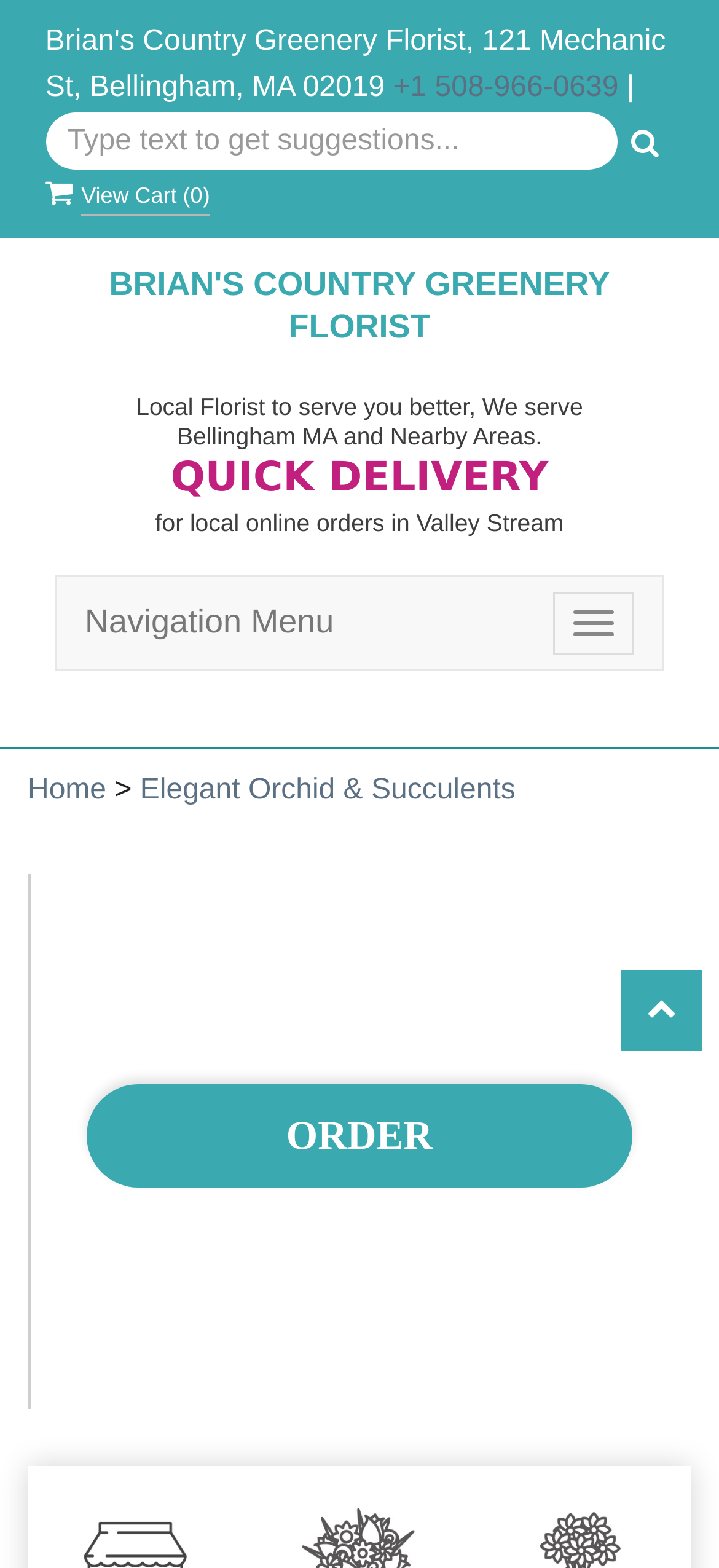Please provide a comprehensive answer to the question below using the information from the image: What is the purpose of the textbox?

I found the purpose of the textbox by looking at the textbox element with the description 'Text input with multiple buttons' which is located in a layout table at the top of the page.